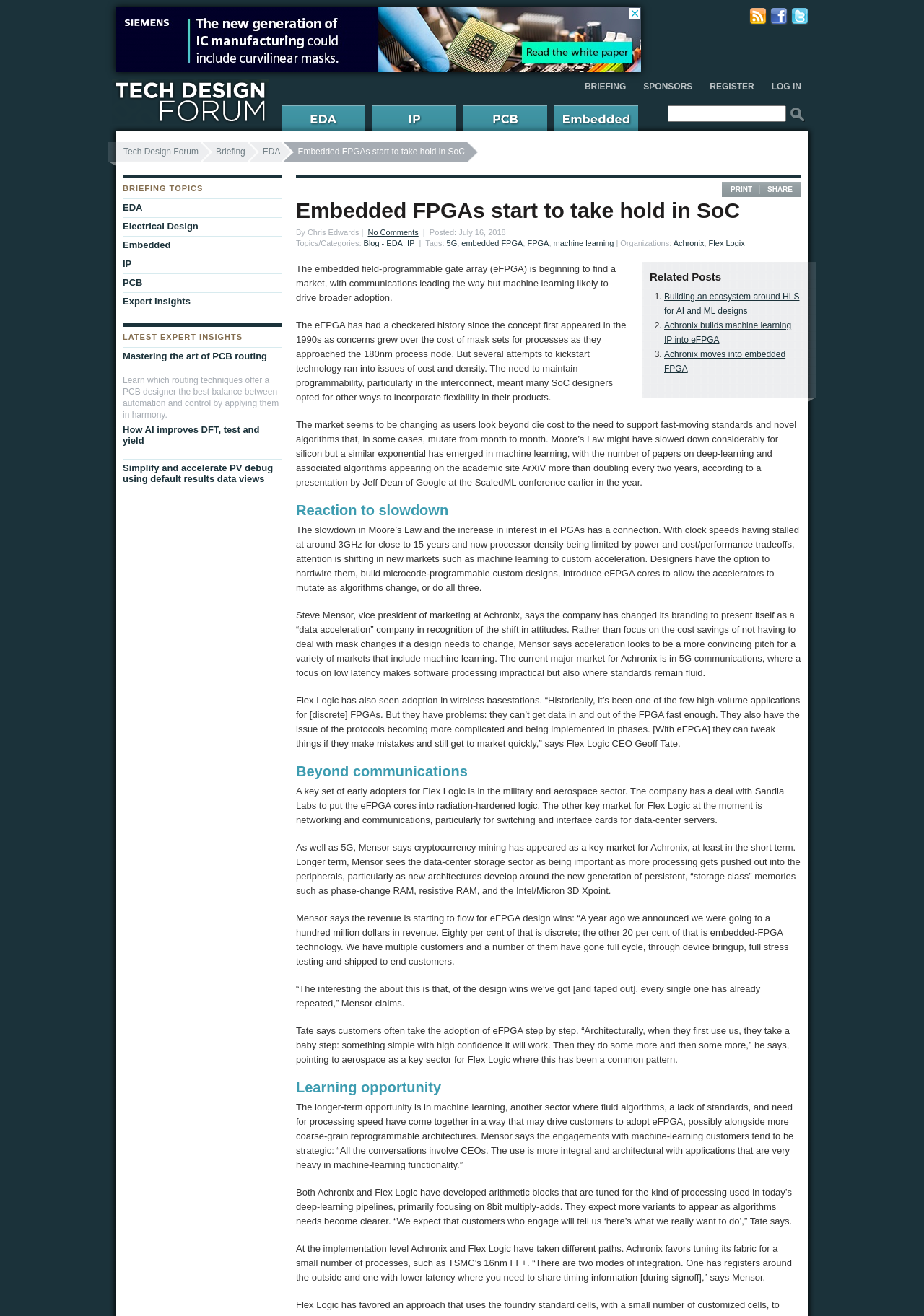Provide your answer in a single word or phrase: 
What is the benefit of using eFPGAs in machine learning?

Flexibility